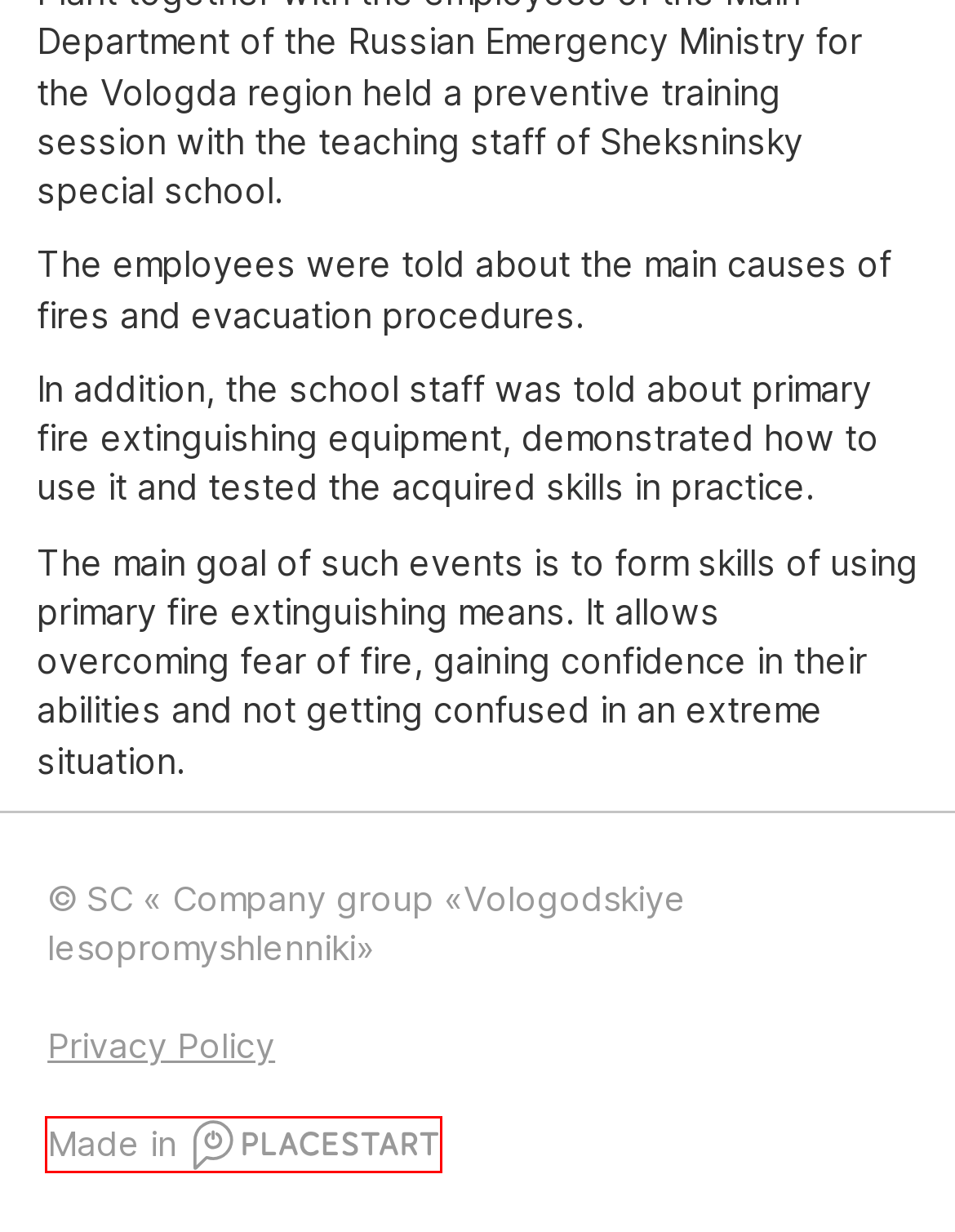Examine the screenshot of the webpage, which includes a red bounding box around an element. Choose the best matching webpage description for the page that will be displayed after clicking the element inside the red bounding box. Here are the candidates:
A. About | «VolWood»
B. Press Service | «VolWood»
C. History | «VolWood»
D. Privacy Policy | «VolWood»
E. Создание сайтов Вологда | Создать сайт под ключ цена в Вологде | Создание интернет сайта
F. Social policy | «VolWood»
G. Career | «VolWood»
H. Occupational health and safety | «VolWood»

E